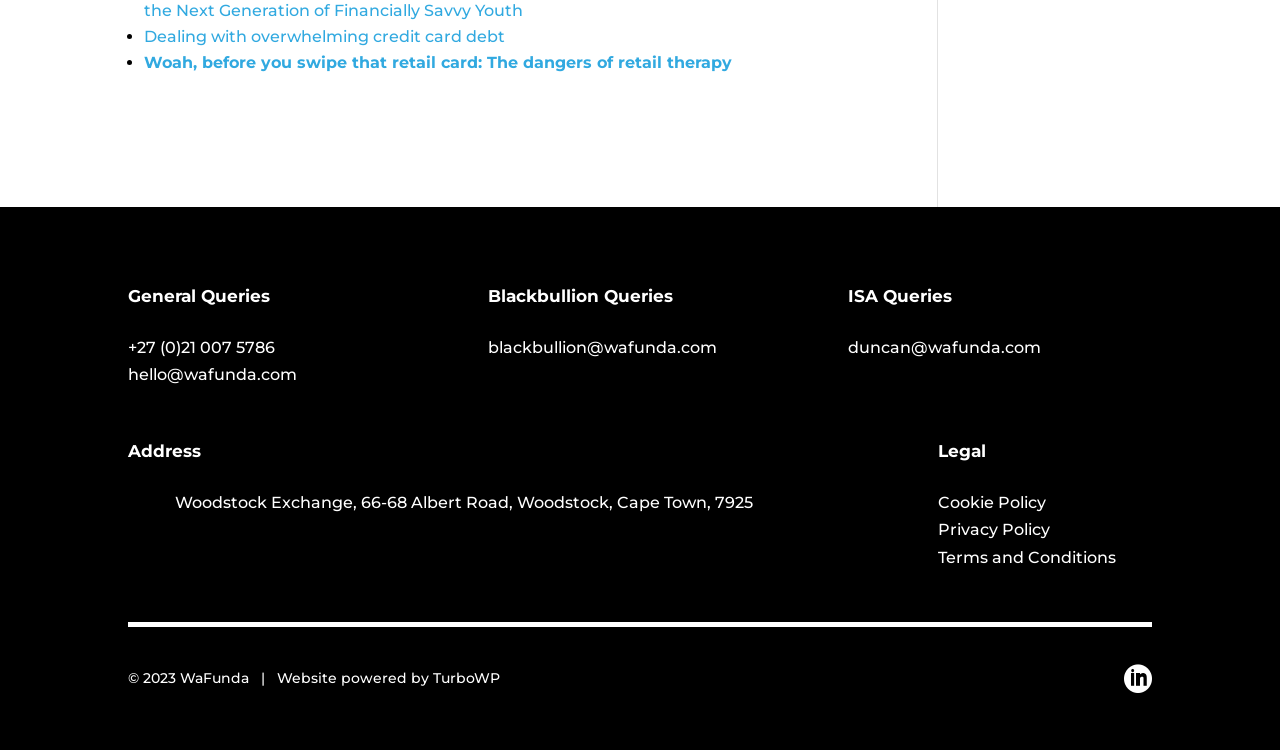Answer the question in one word or a short phrase:
What is the link to the Privacy Policy?

Privacy Policy